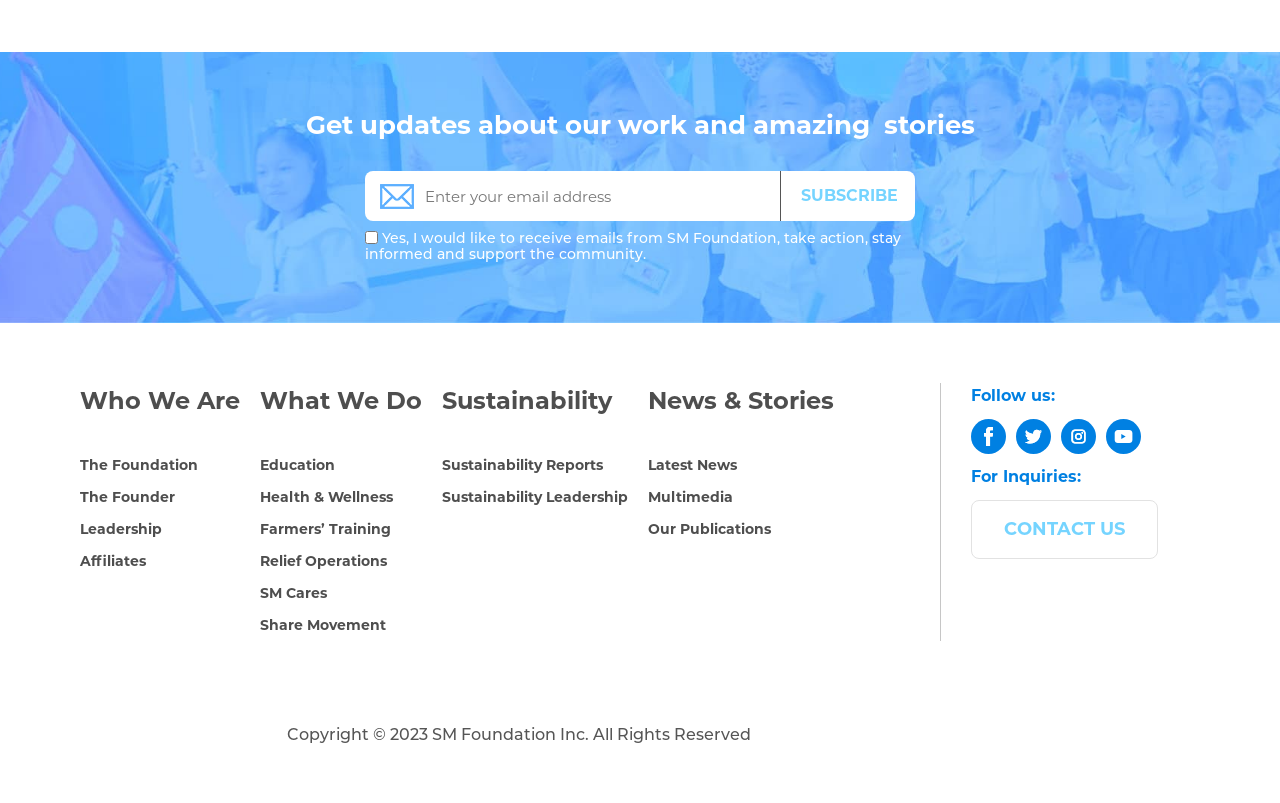Identify the bounding box coordinates of the clickable section necessary to follow the following instruction: "Learn about energy management and sustainability consultancy". The coordinates should be presented as four float numbers from 0 to 1, i.e., [left, top, right, bottom].

None